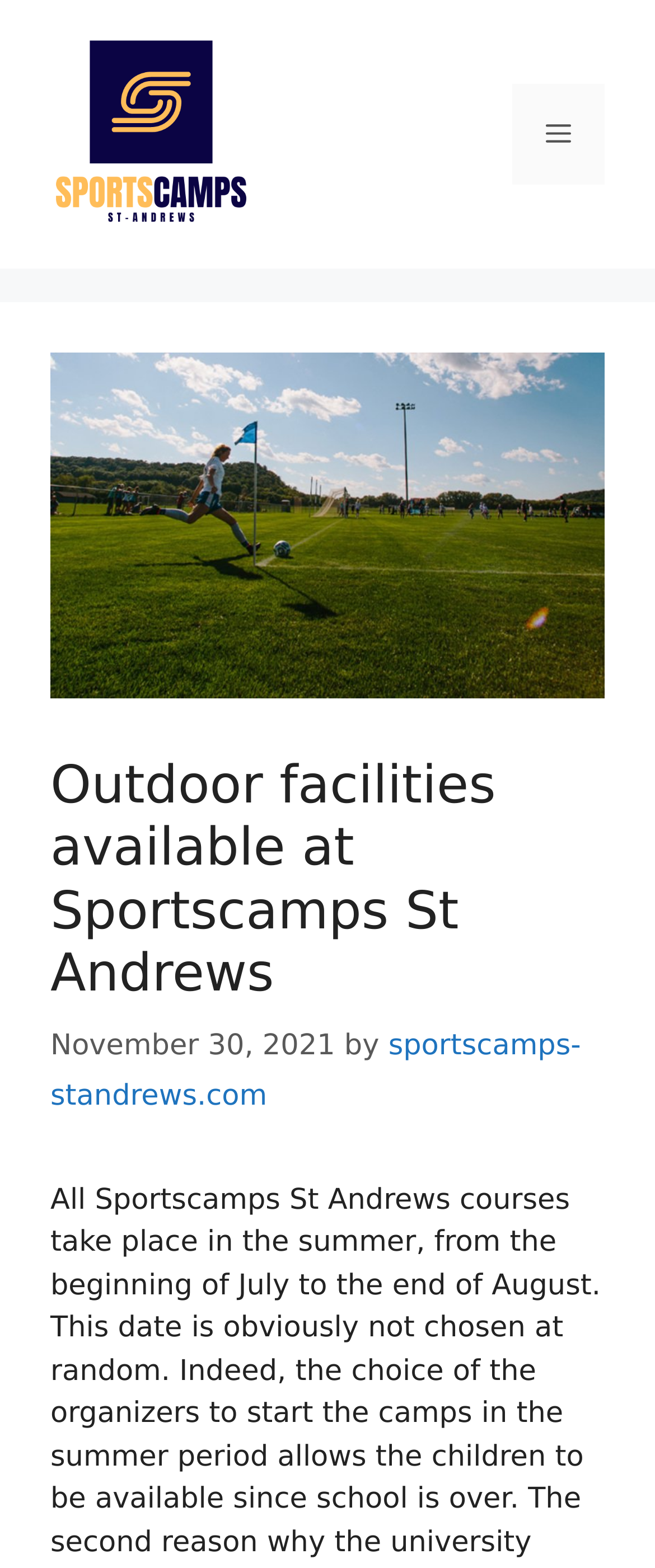What is the purpose of the button in the navigation section?
Please craft a detailed and exhaustive response to the question.

The button in the navigation section is labeled as 'Menu' and has an attribute 'expanded' set to 'False', indicating that it is used to toggle the menu. When clicked, it will likely expand or collapse the menu.